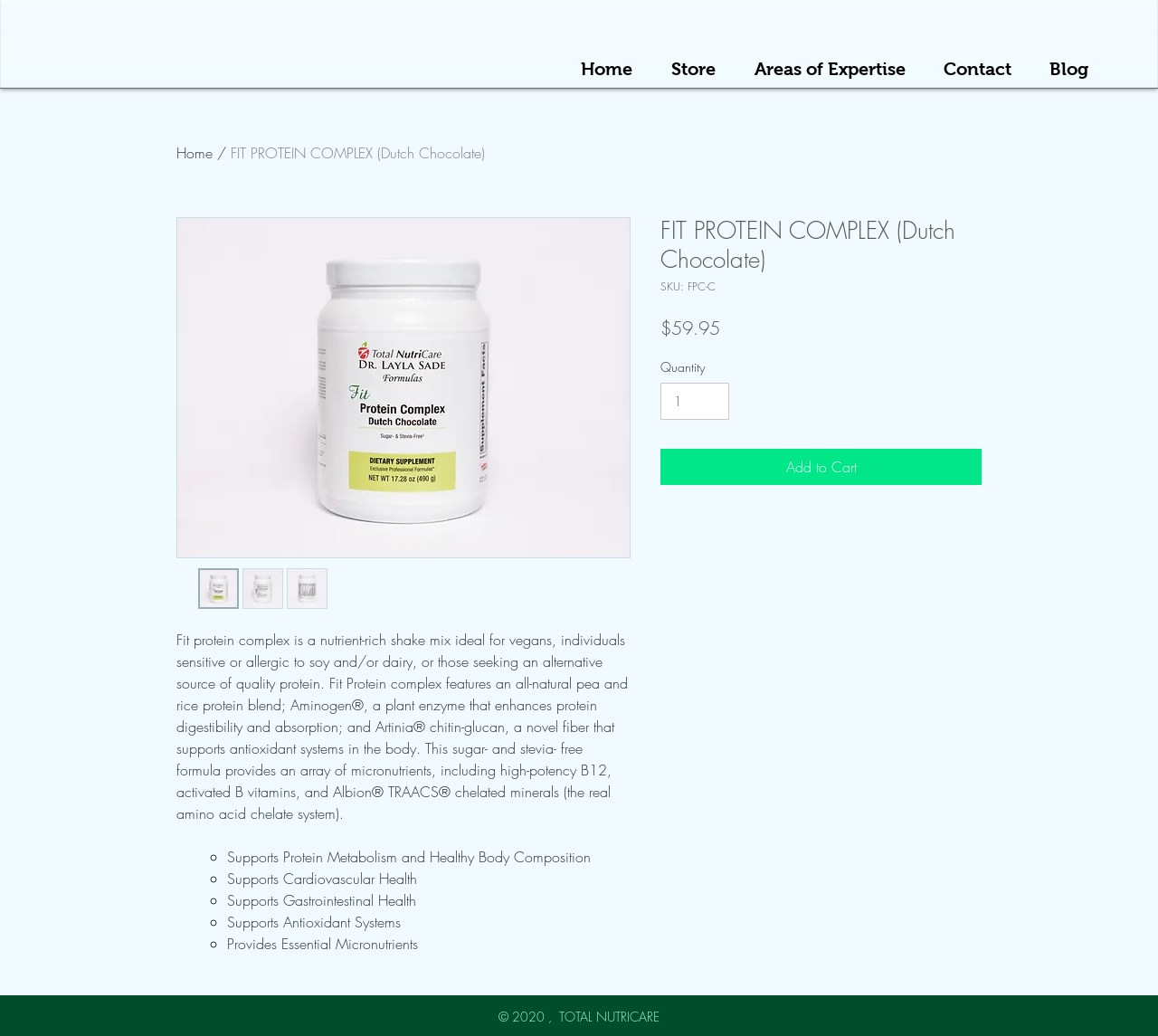Predict the bounding box coordinates of the area that should be clicked to accomplish the following instruction: "Change the 'Quantity'". The bounding box coordinates should consist of four float numbers between 0 and 1, i.e., [left, top, right, bottom].

[0.57, 0.37, 0.63, 0.405]